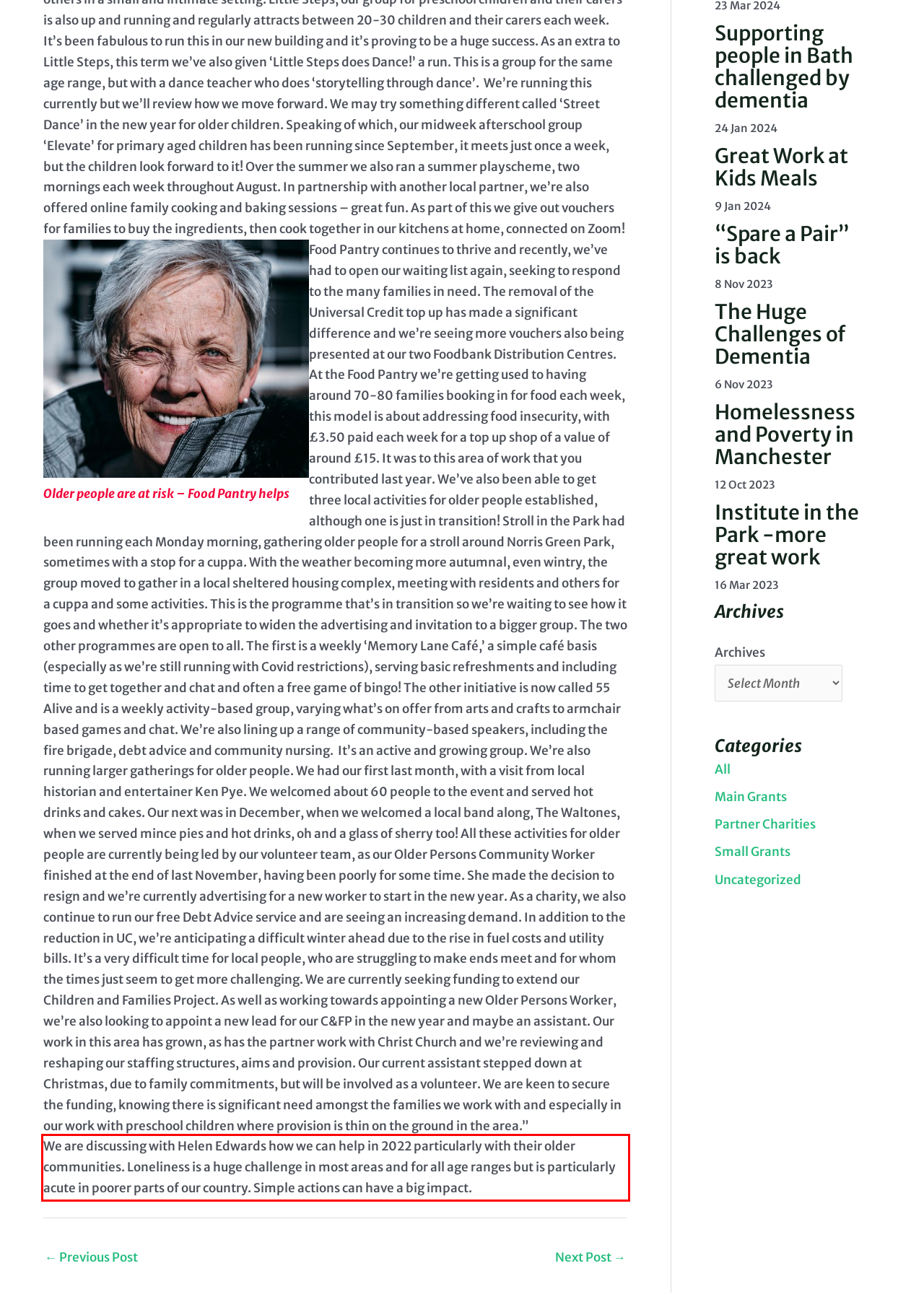Review the webpage screenshot provided, and perform OCR to extract the text from the red bounding box.

We are discussing with Helen Edwards how we can help in 2022 particularly with their older communities. Loneliness is a huge challenge in most areas and for all age ranges but is particularly acute in poorer parts of our country. Simple actions can have a big impact.